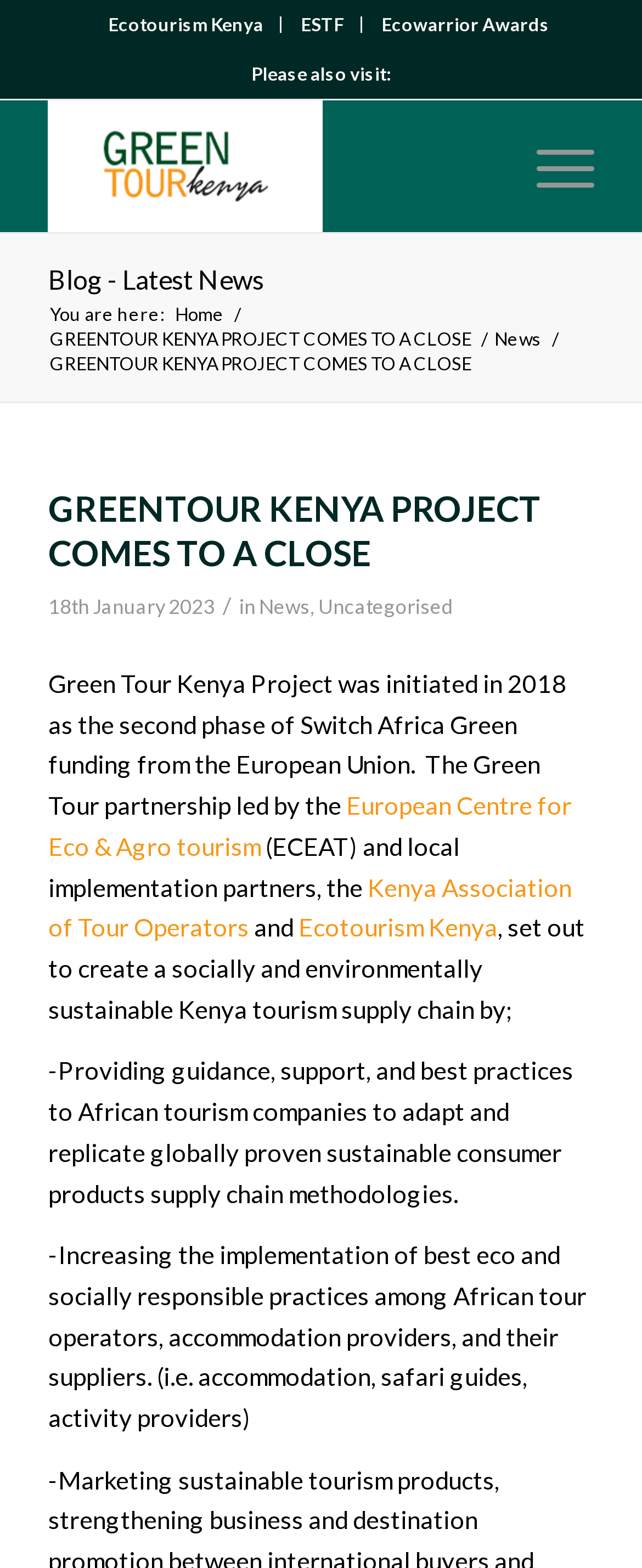Using the given element description, provide the bounding box coordinates (top-left x, top-left y, bottom-right x, bottom-right y) for the corresponding UI element in the screenshot: Uncategorised

[0.496, 0.379, 0.706, 0.395]